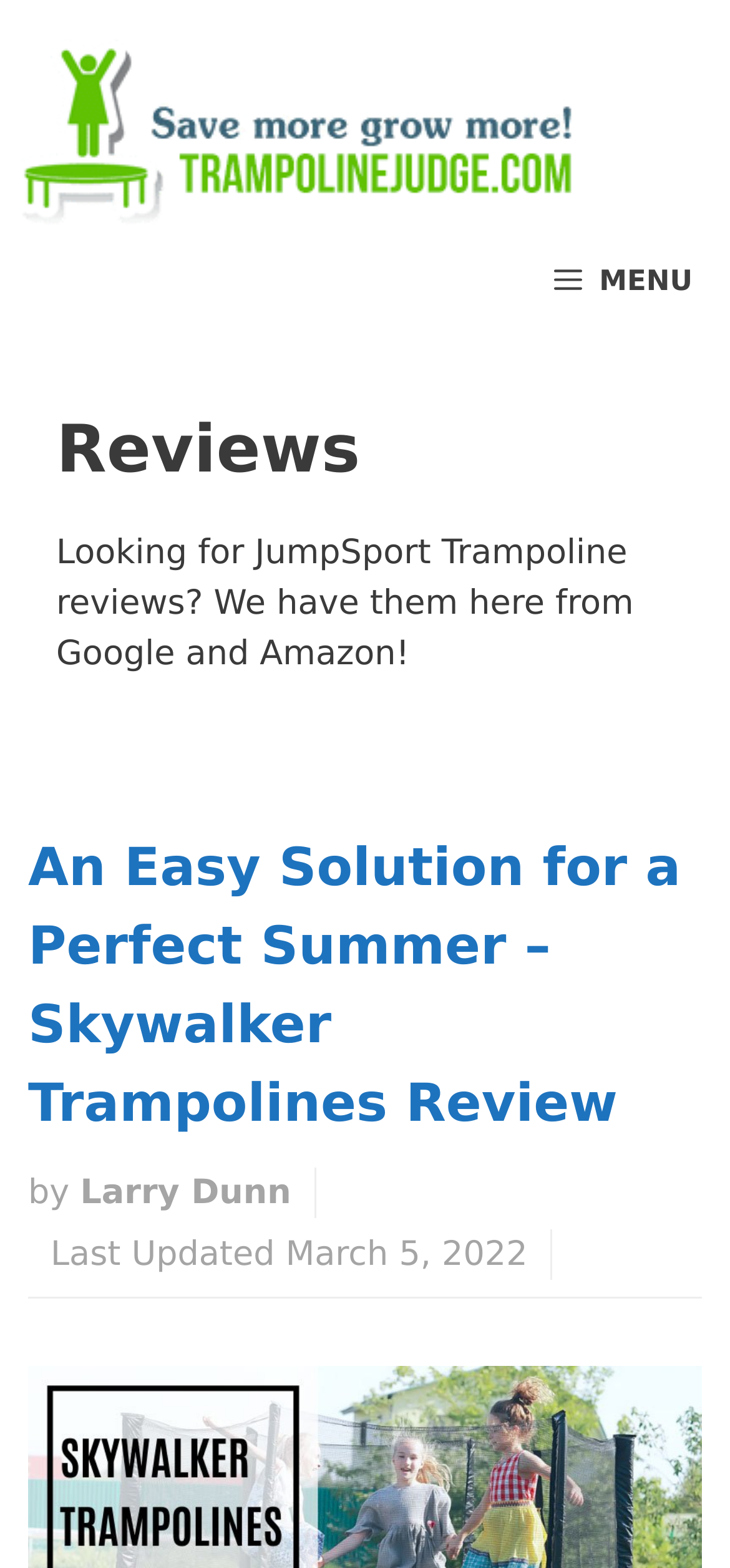Determine the bounding box for the UI element described here: "alt="Trampoline Judge"".

[0.026, 0.07, 0.795, 0.095]